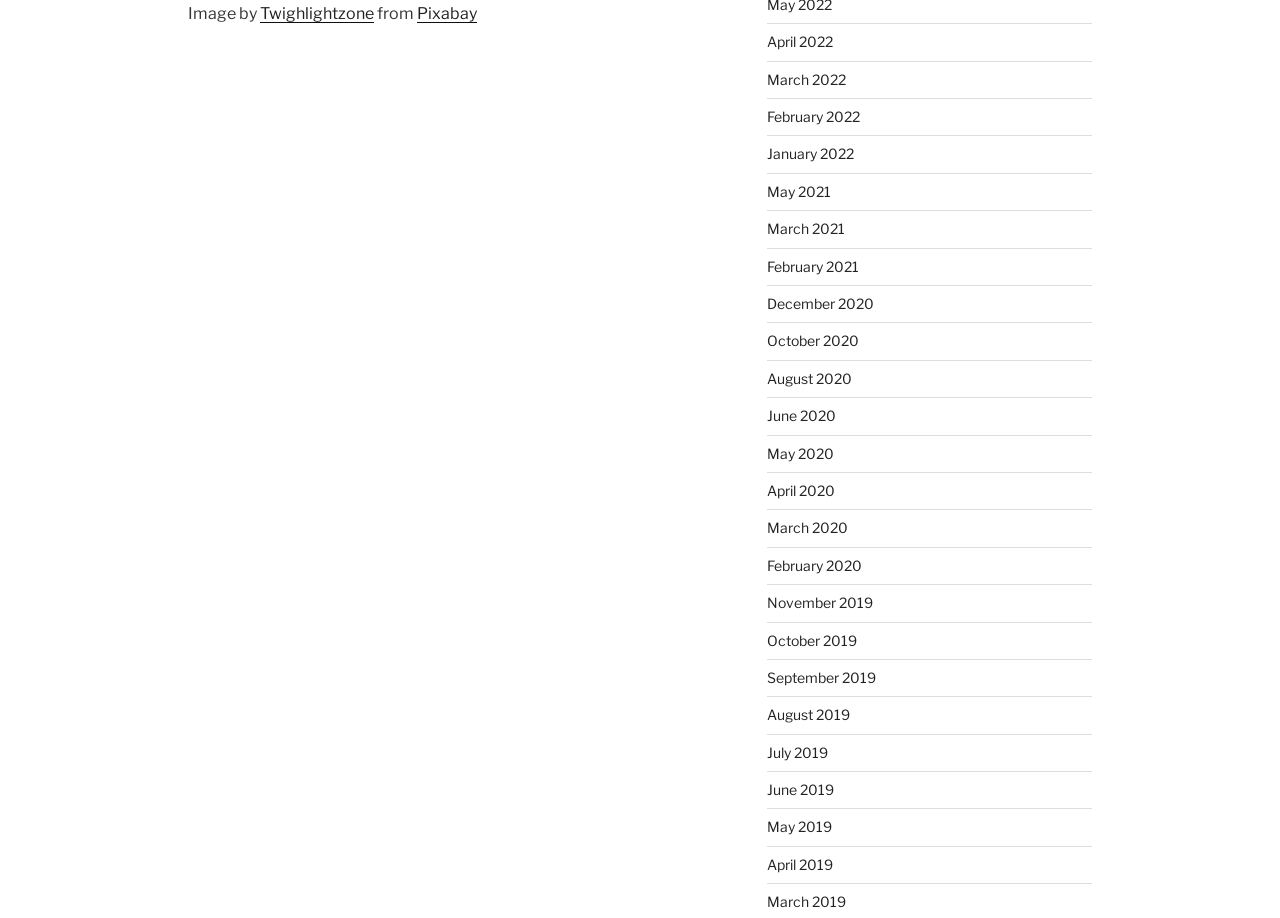Respond with a single word or phrase for the following question: 
How many links are available on the webpage?

28